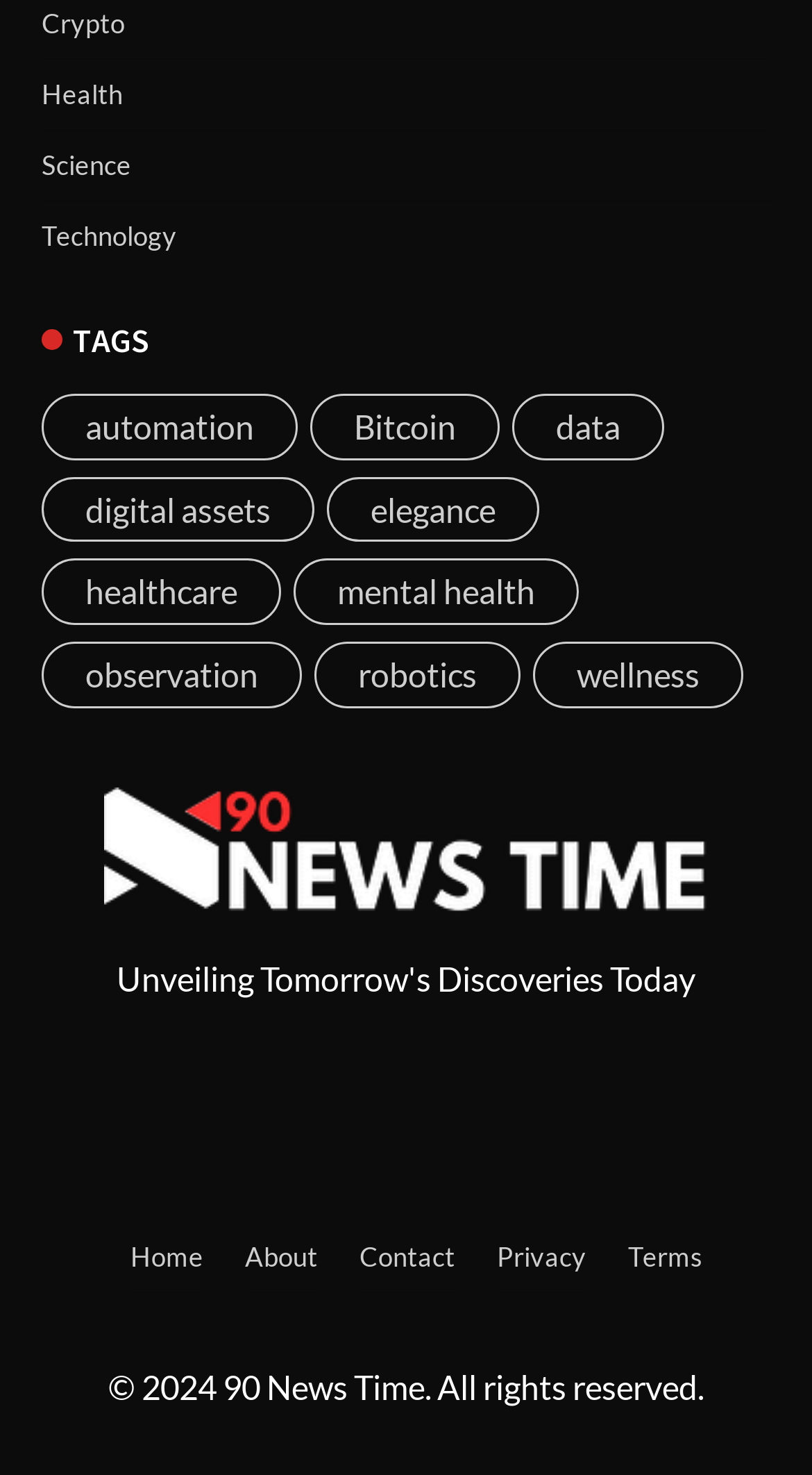What social media platforms are linked?
Identify the answer in the screenshot and reply with a single word or phrase.

Facebook, Instagram, Twitter, LinkedIn, Pinterest, YouTube